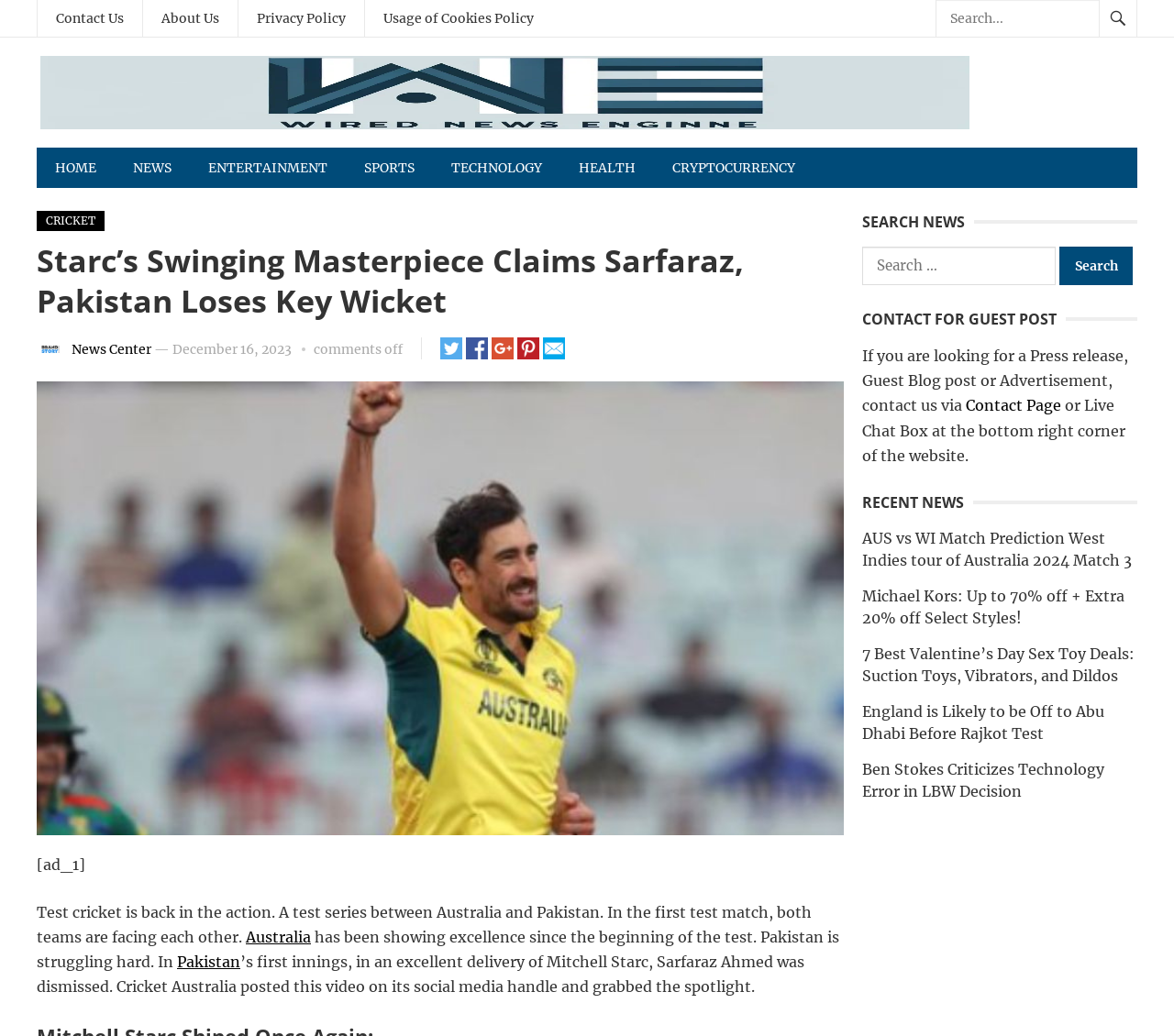Please find the bounding box for the UI component described as follows: "Contact Page".

[0.823, 0.383, 0.904, 0.4]